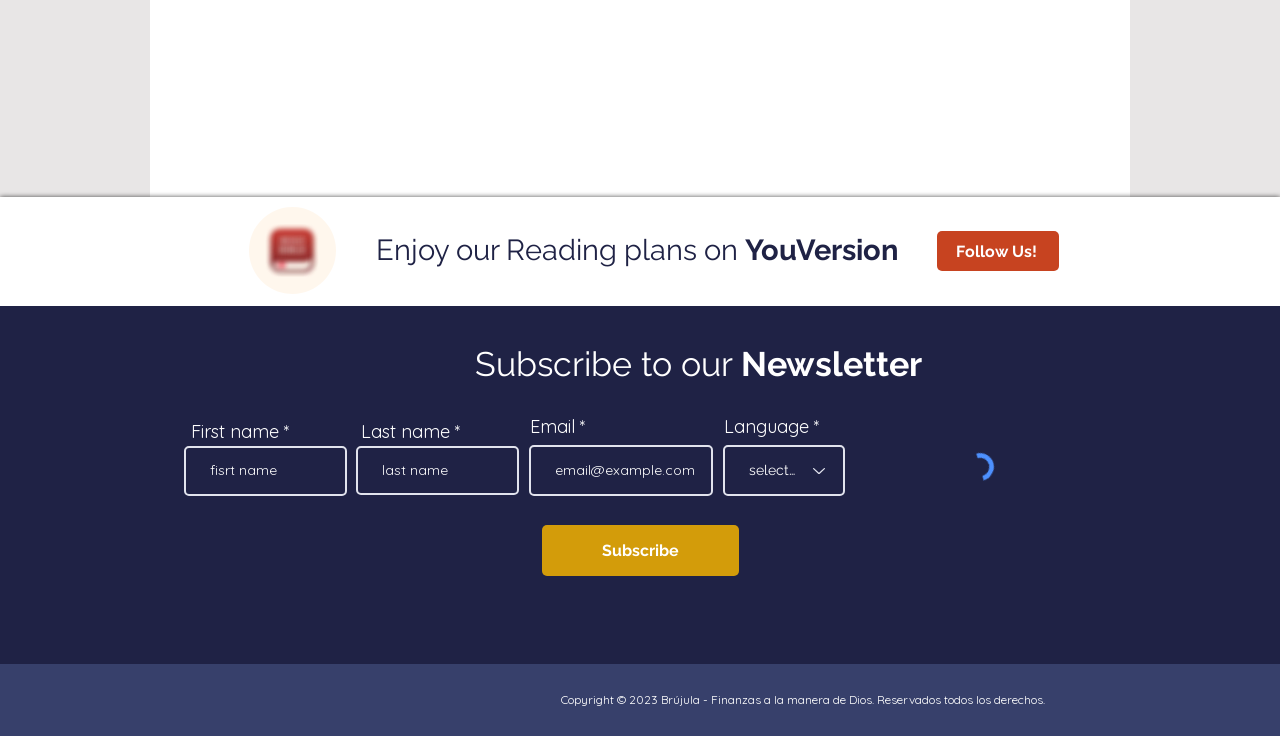Please identify the bounding box coordinates of the region to click in order to complete the given instruction: "Subscribe to the newsletter". The coordinates should be four float numbers between 0 and 1, i.e., [left, top, right, bottom].

[0.423, 0.713, 0.577, 0.783]